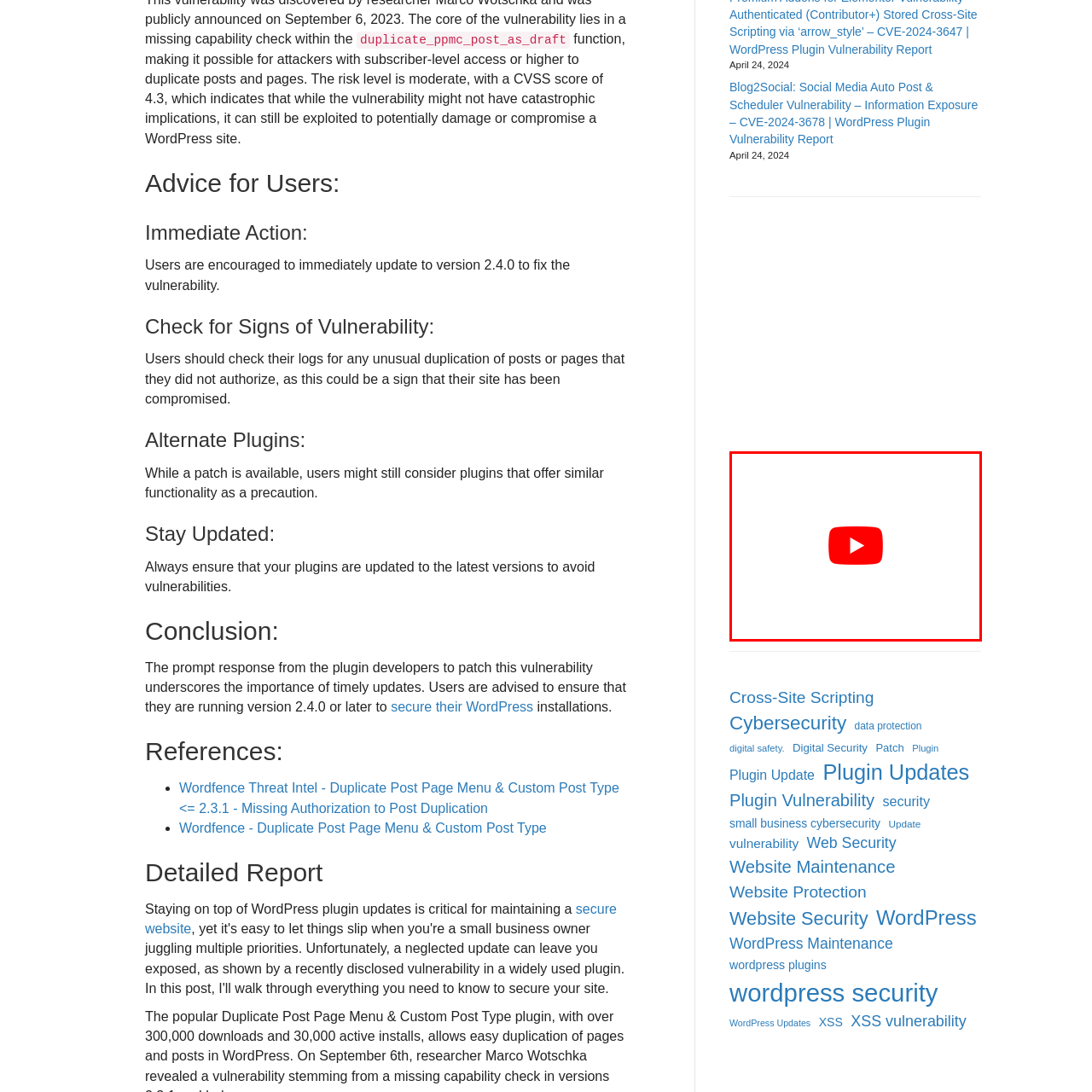View the part of the image marked by the red boundary and provide a one-word or short phrase answer to this question: 
What type of content is the video player likely to provide?

Visual and auditory